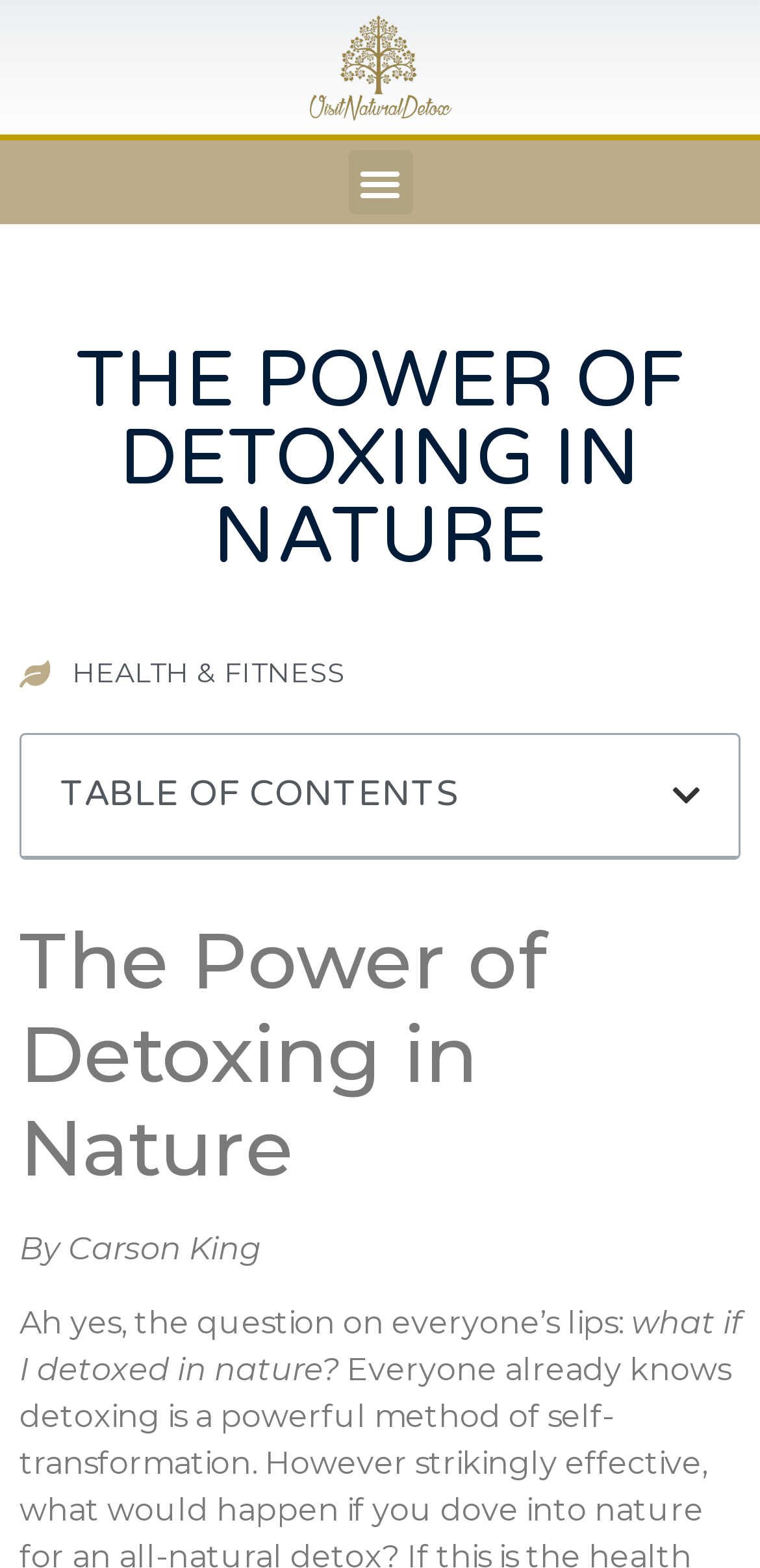What is the logo of the website?
Answer the question in as much detail as possible.

I found the logo by looking at the top-left corner of the webpage, where I saw a link and an image with the same description, 'Visit Natural Detox Resort Logo'.